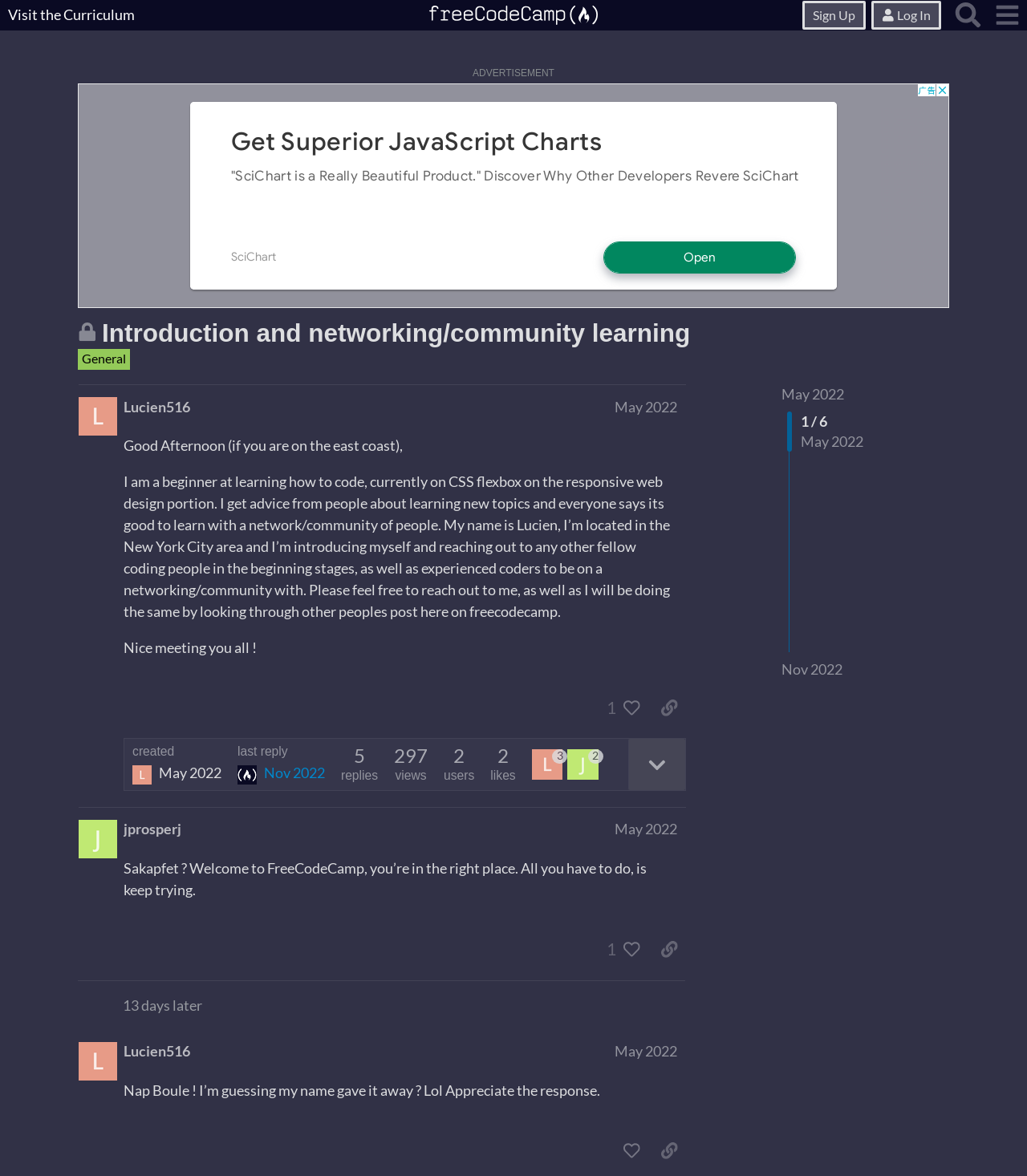Please answer the following question using a single word or phrase: 
What is the purpose of Lucien516's post?

Introducing himself and seeking networking opportunities